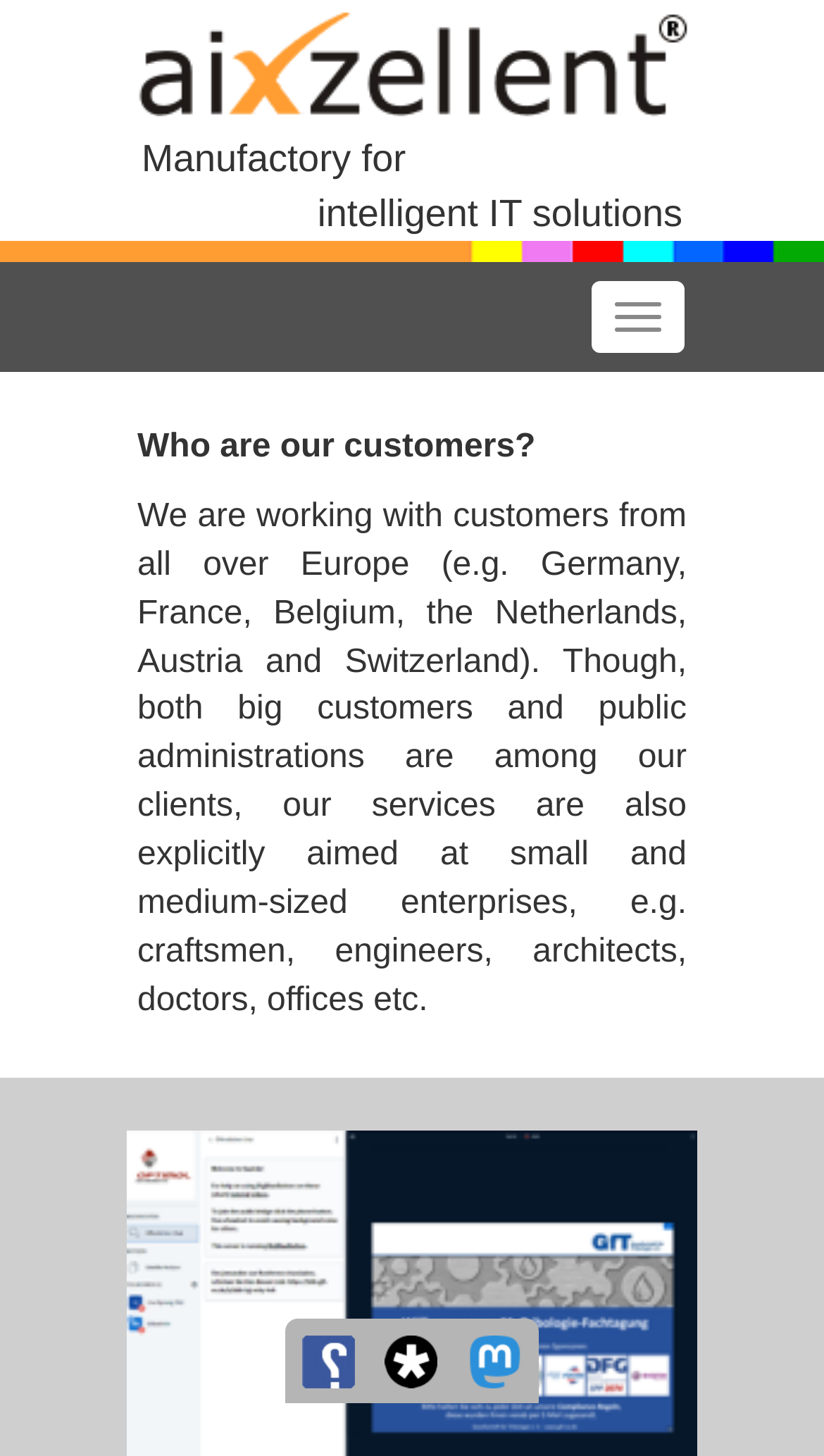Given the element description: "Manufactory for intelligent IT solutions", predict the bounding box coordinates of the UI element it refers to, using four float numbers between 0 and 1, i.e., [left, top, right, bottom].

[0.172, 0.094, 0.828, 0.166]